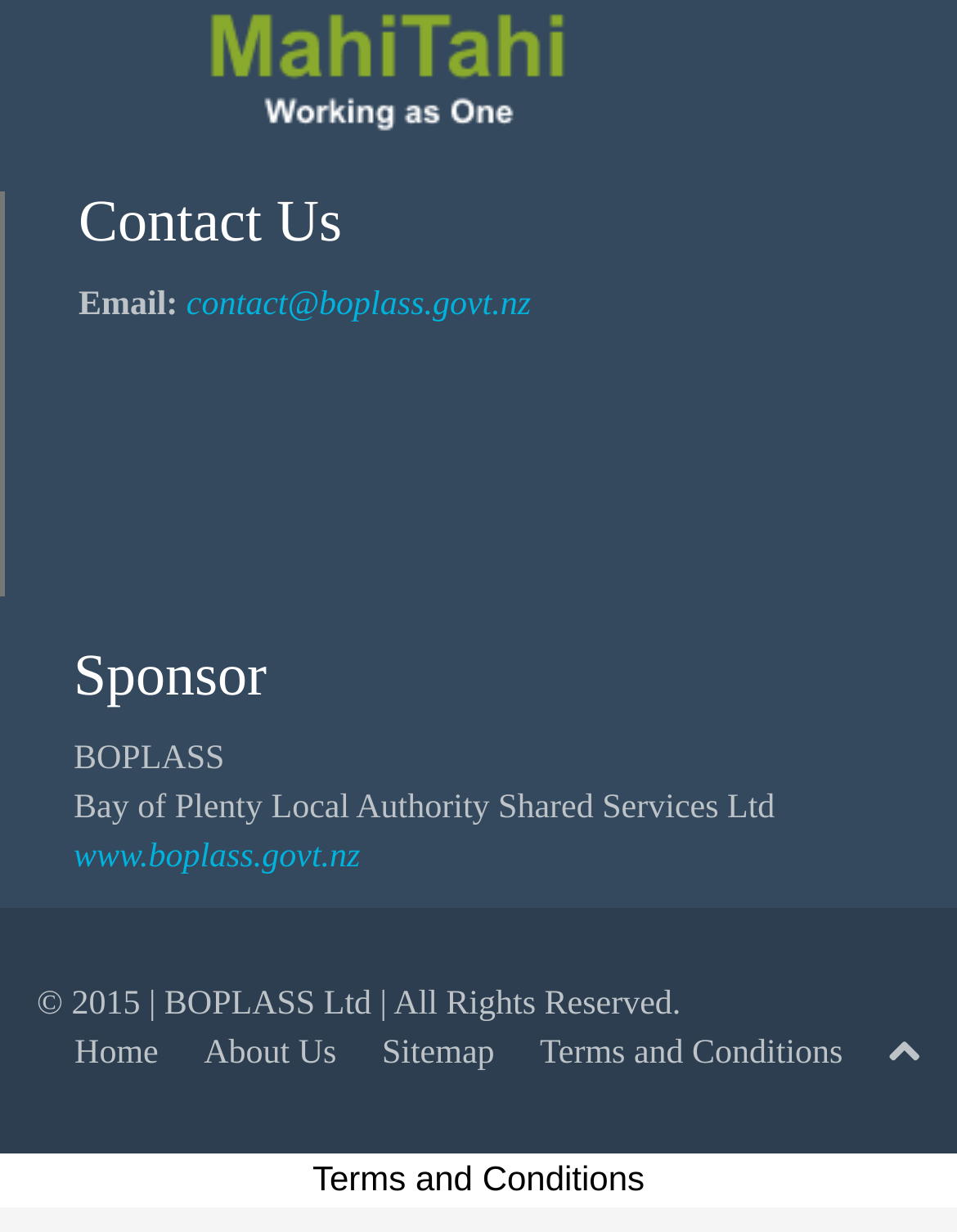Locate the bounding box for the described UI element: "Pricing". Ensure the coordinates are four float numbers between 0 and 1, formatted as [left, top, right, bottom].

None